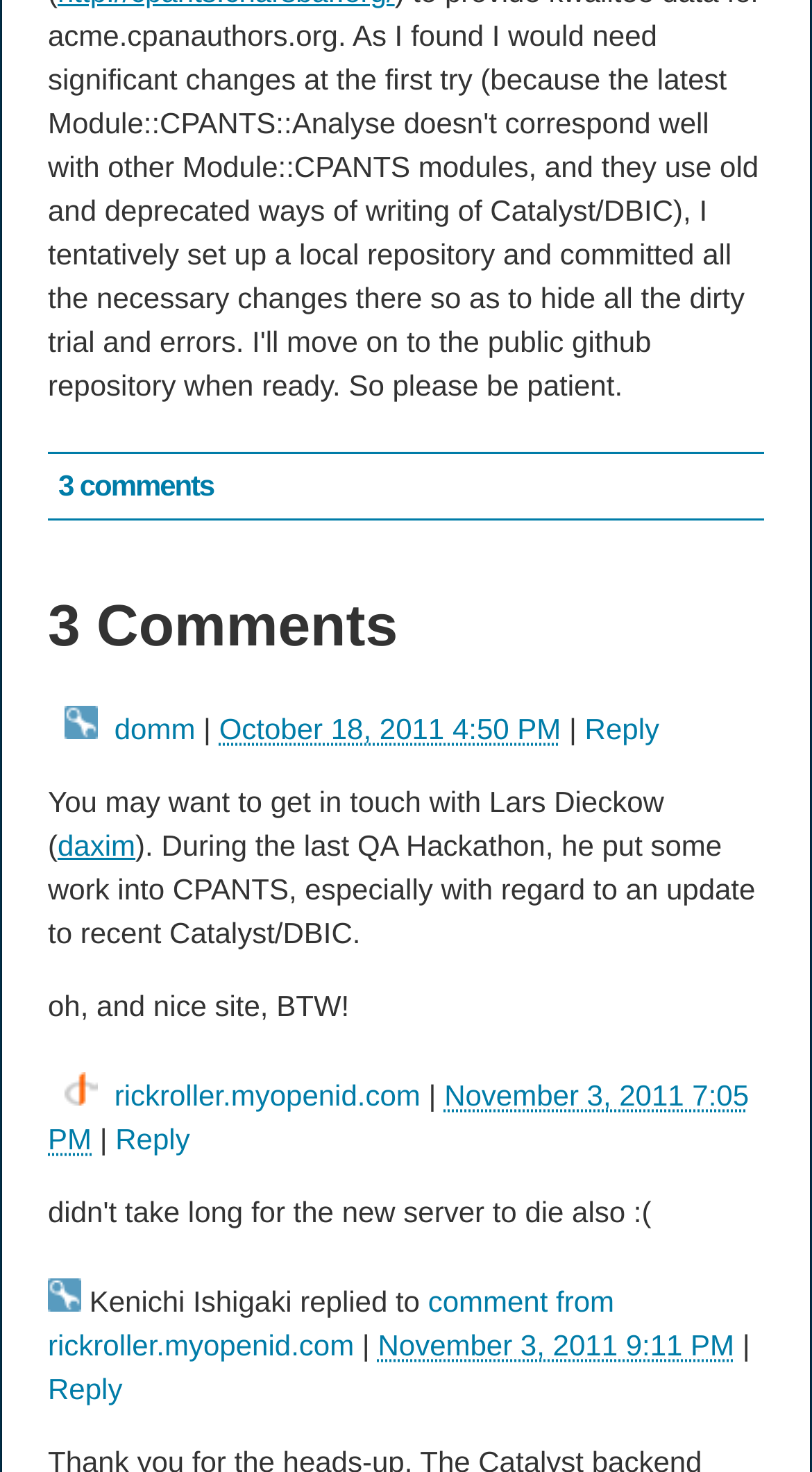Please provide the bounding box coordinates for the element that needs to be clicked to perform the instruction: "view author profile". The coordinates must consist of four float numbers between 0 and 1, formatted as [left, top, right, bottom].

[0.069, 0.479, 0.131, 0.513]